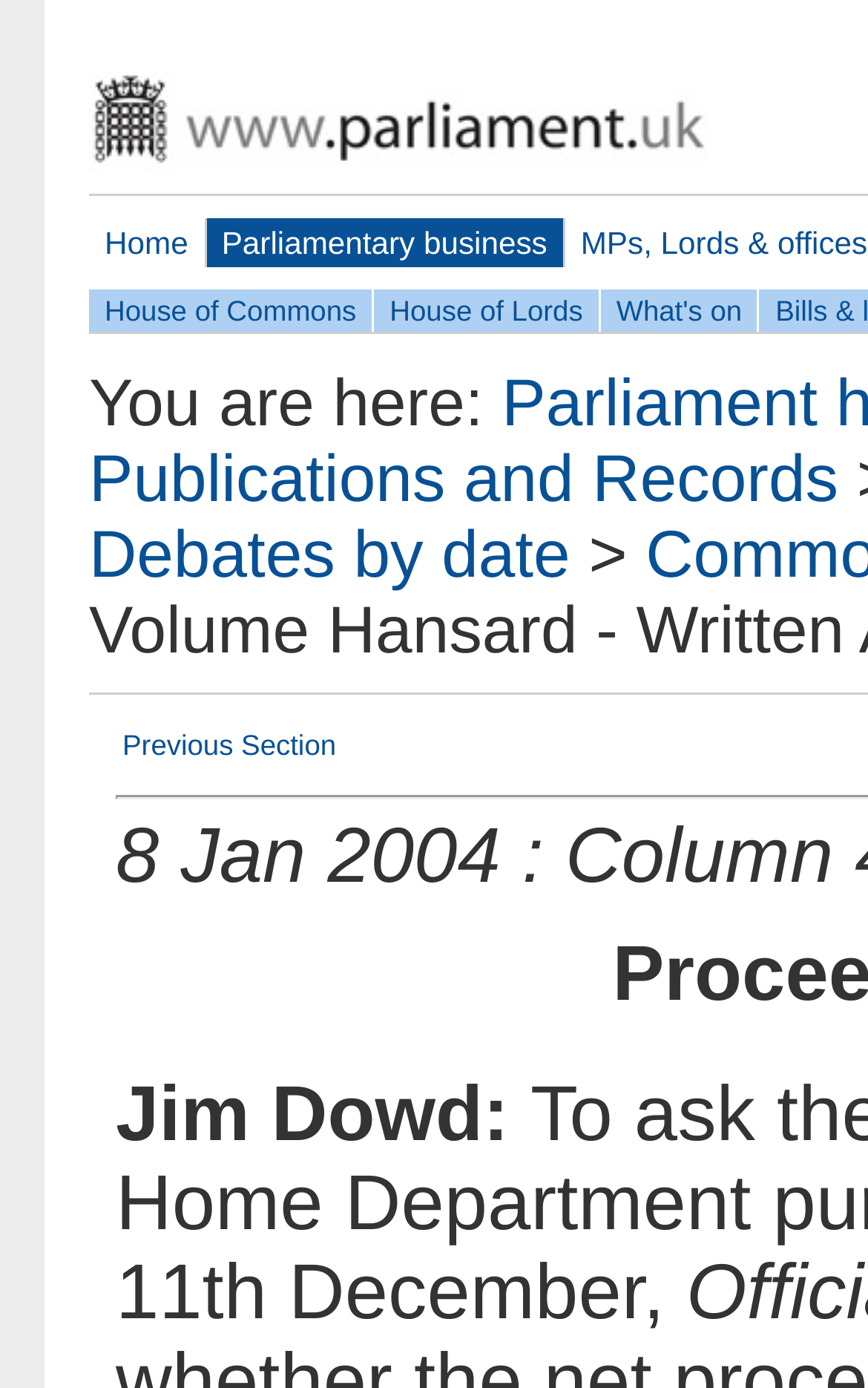Show the bounding box coordinates for the HTML element as described: "Parliamentary business".

[0.237, 0.157, 0.648, 0.192]